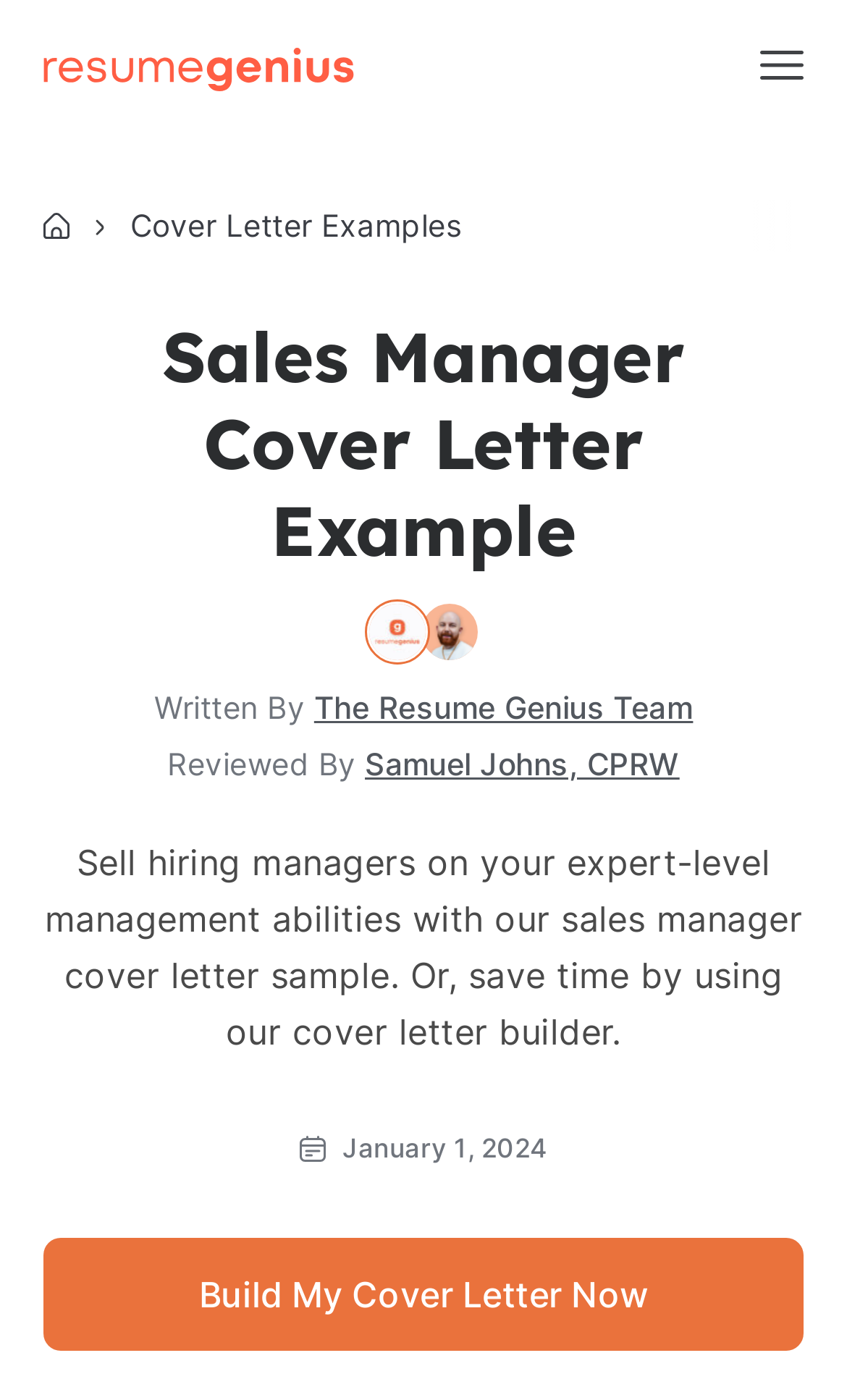Provide the bounding box coordinates of the HTML element this sentence describes: "Cover Letter Examples". The bounding box coordinates consist of four float numbers between 0 and 1, i.e., [left, top, right, bottom].

[0.154, 0.143, 0.545, 0.18]